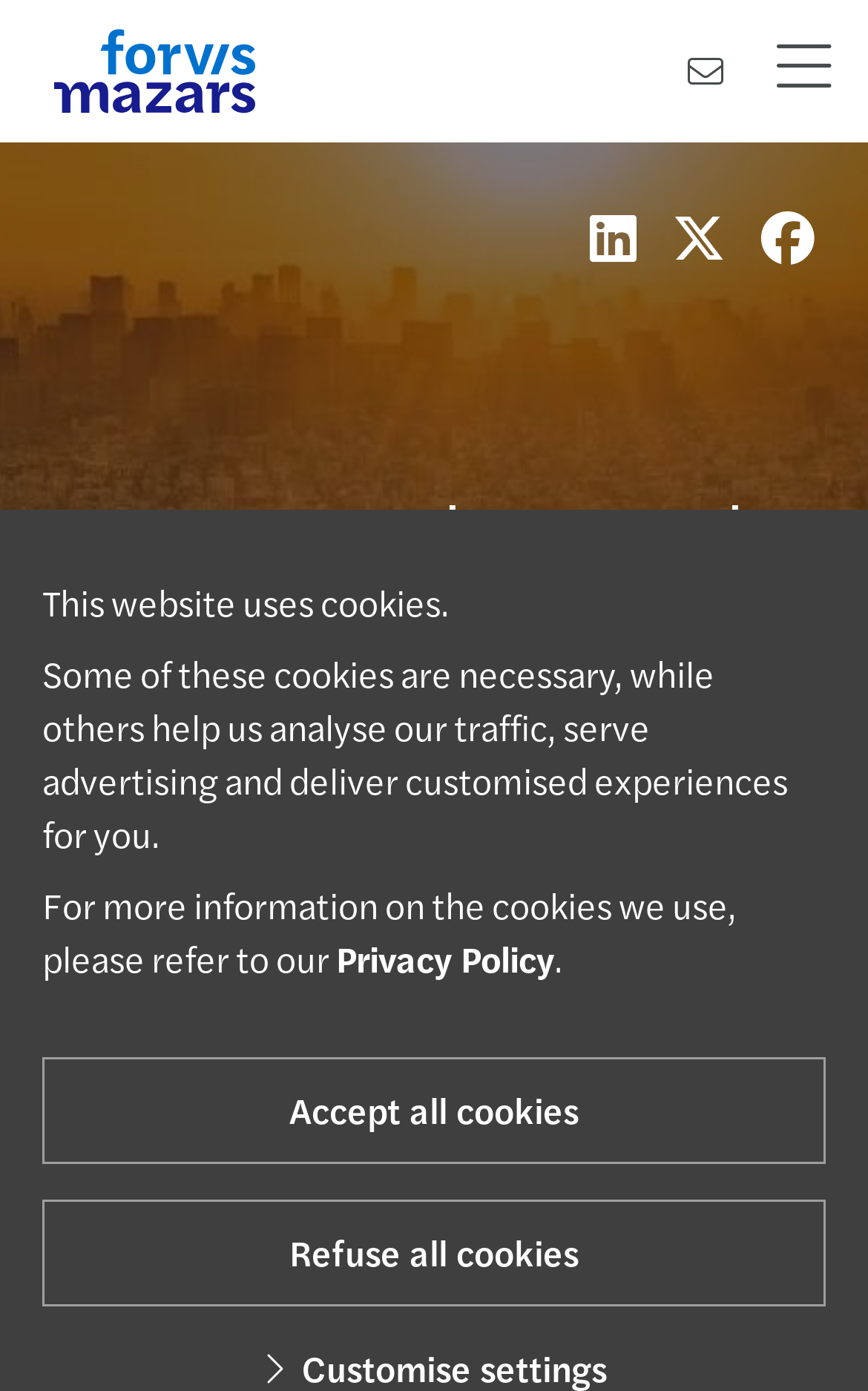Please use the details from the image to answer the following question comprehensively:
What is the topic of the webpage?

The webpage has a heading 'New report by French regulator confirms CMA recommendations on Joint Audit', which suggests that the topic of the webpage is related to Joint Audit.